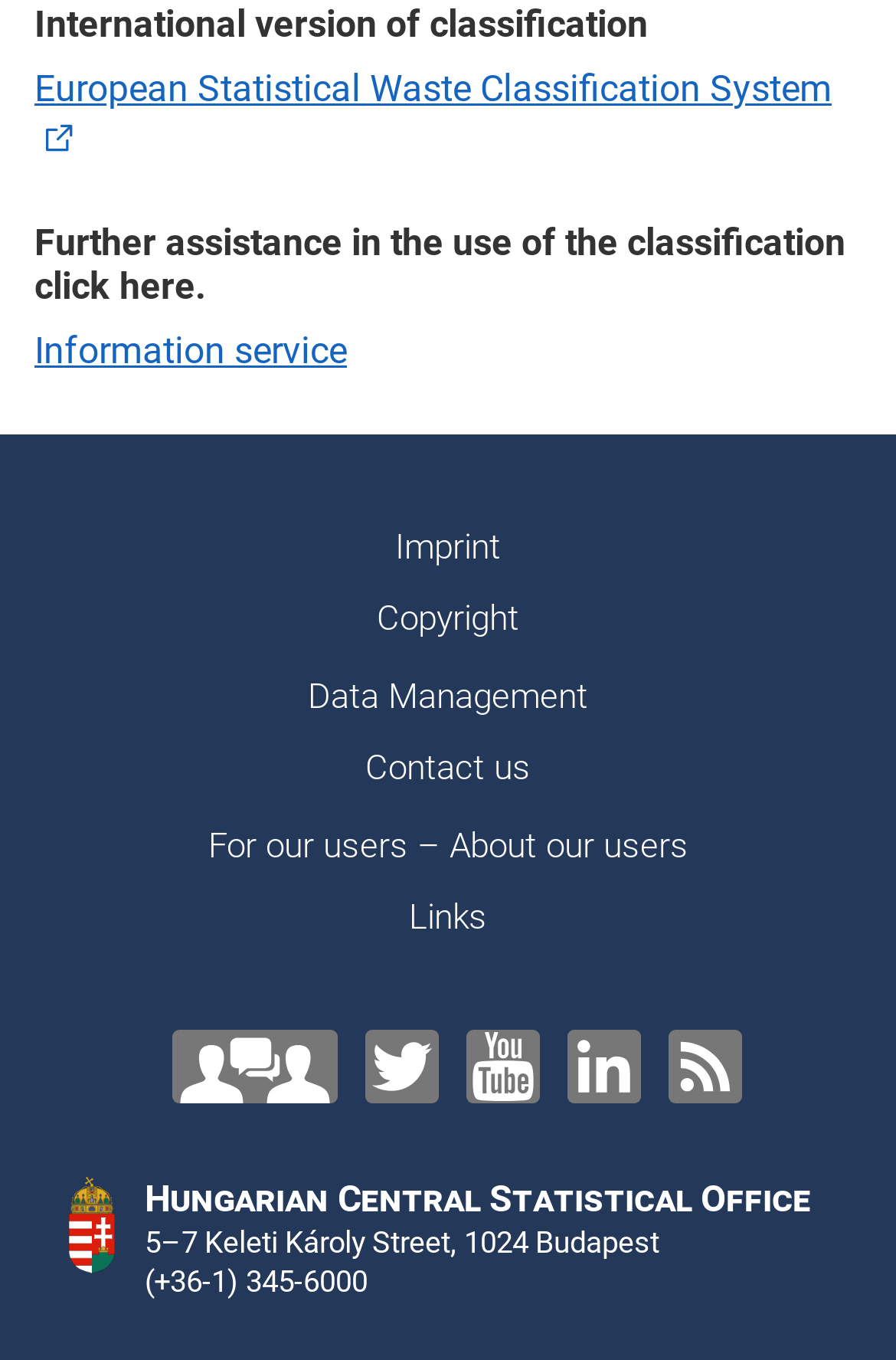Based on the image, provide a detailed and complete answer to the question: 
What is the name of the statistical office?

I found the answer by looking at the StaticText element with the text 'Hungarian Central Statistical Office' located at [0.162, 0.865, 0.905, 0.897]. This text is likely to be the name of the statistical office.